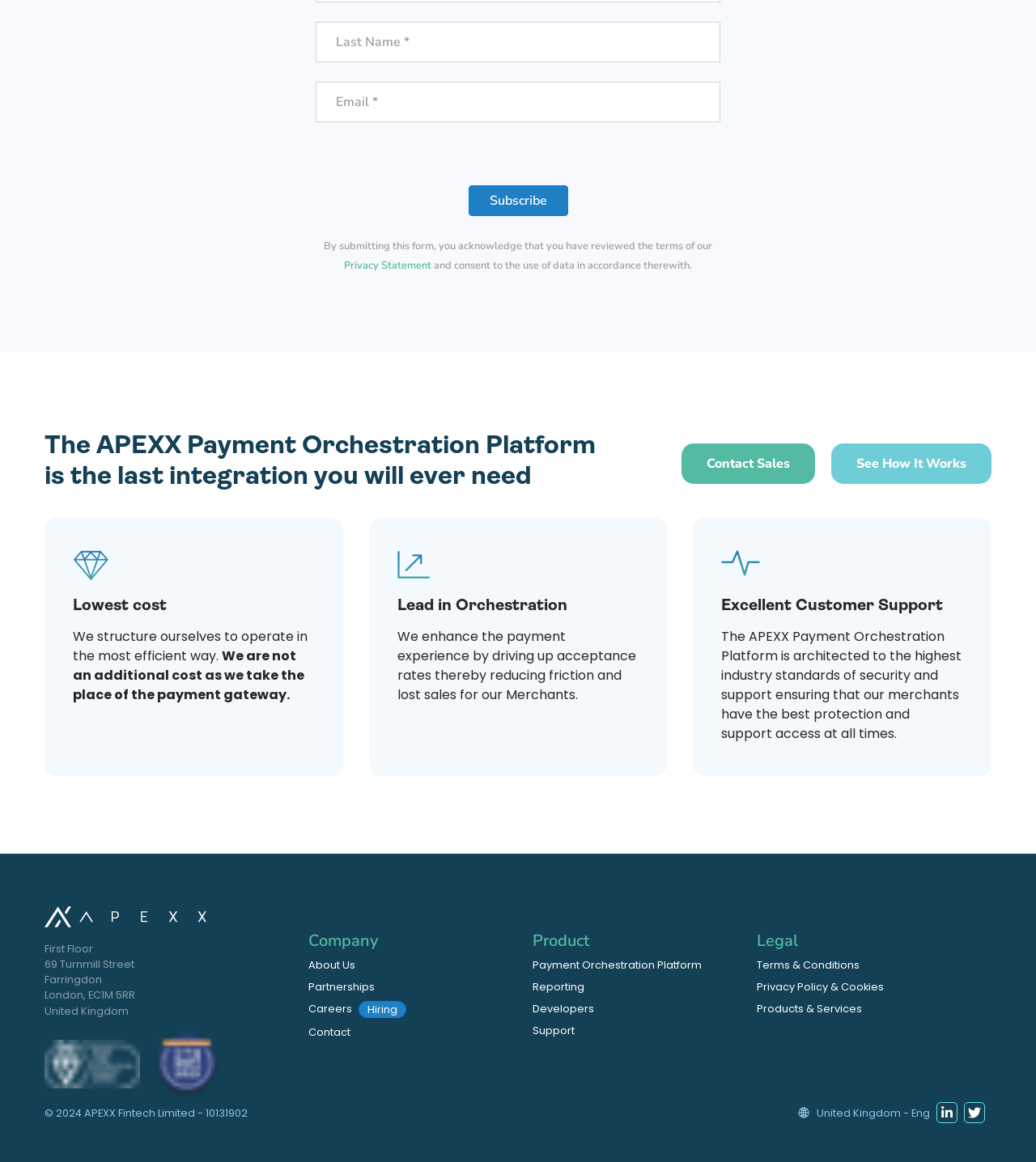Please identify the bounding box coordinates of the clickable region that I should interact with to perform the following instruction: "Contact sales". The coordinates should be expressed as four float numbers between 0 and 1, i.e., [left, top, right, bottom].

[0.658, 0.382, 0.787, 0.417]